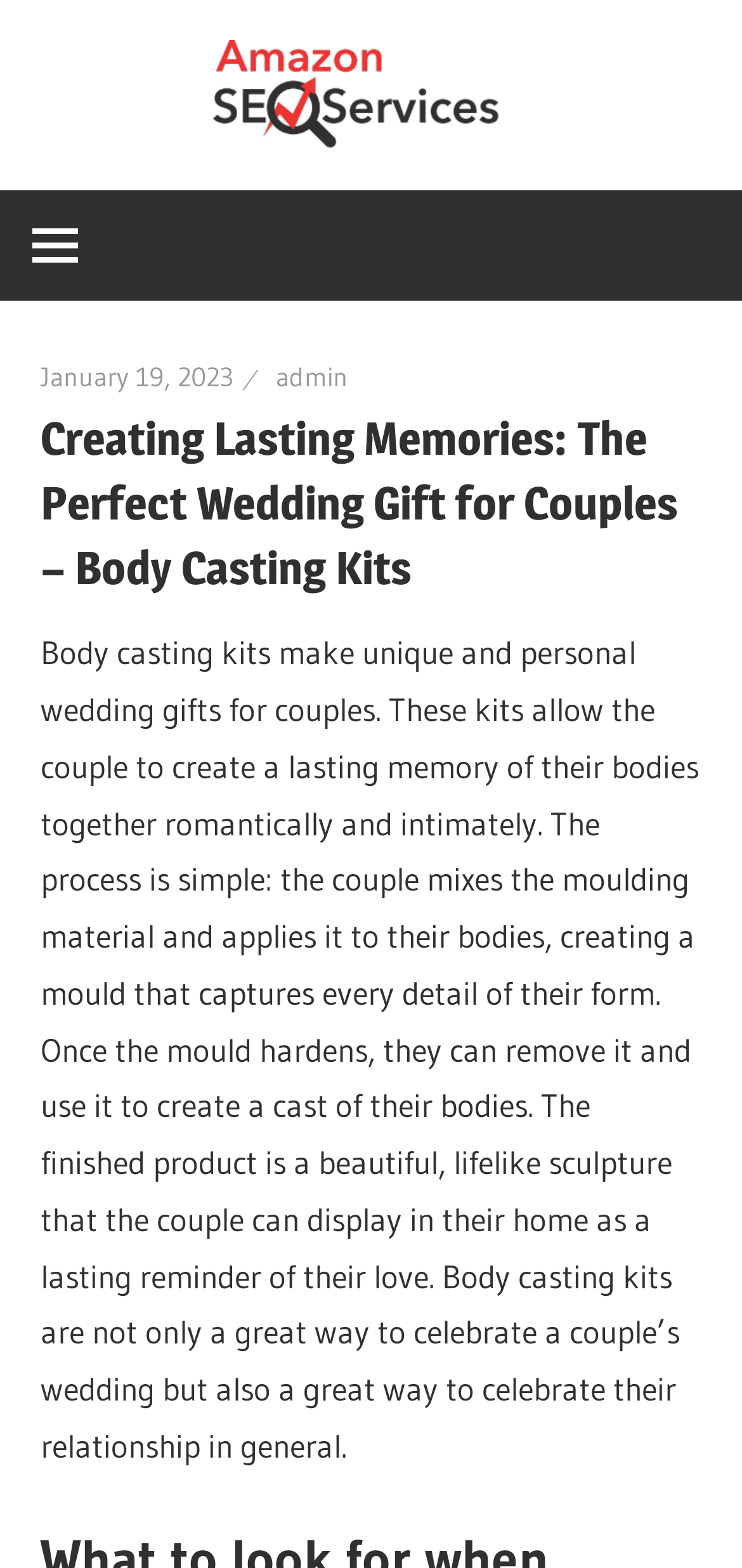Please determine the bounding box coordinates for the UI element described as: "Prev".

None